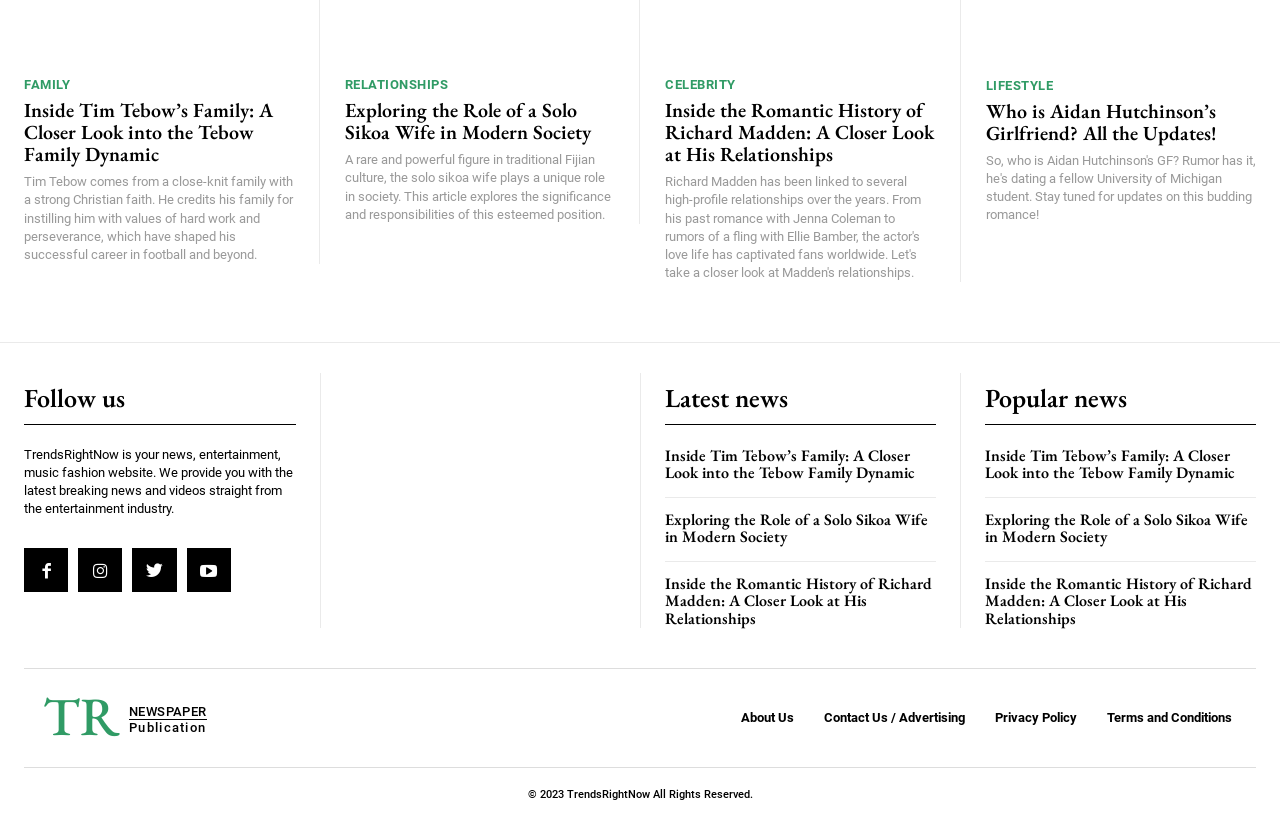Show the bounding box coordinates for the element that needs to be clicked to execute the following instruction: "Click on the 'FAMILY' link". Provide the coordinates in the form of four float numbers between 0 and 1, i.e., [left, top, right, bottom].

[0.019, 0.095, 0.055, 0.111]